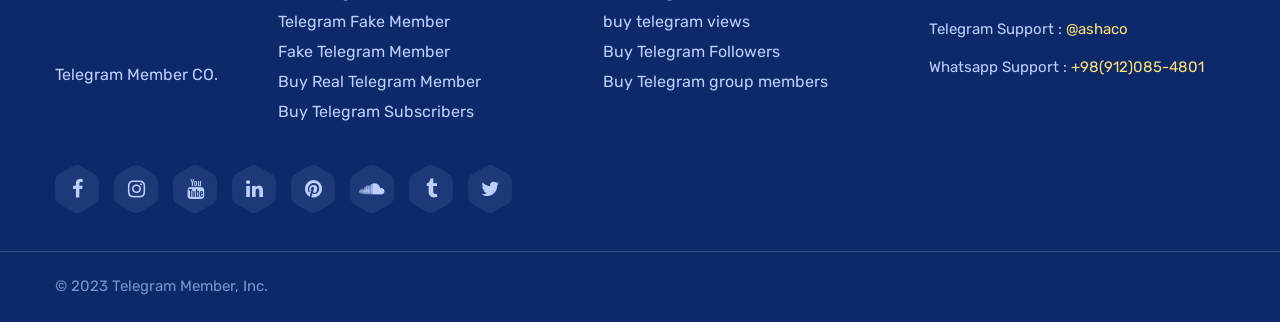Locate the bounding box coordinates of the area that needs to be clicked to fulfill the following instruction: "Click on buy telegram views". The coordinates should be in the format of four float numbers between 0 and 1, namely [left, top, right, bottom].

[0.471, 0.021, 0.586, 0.114]